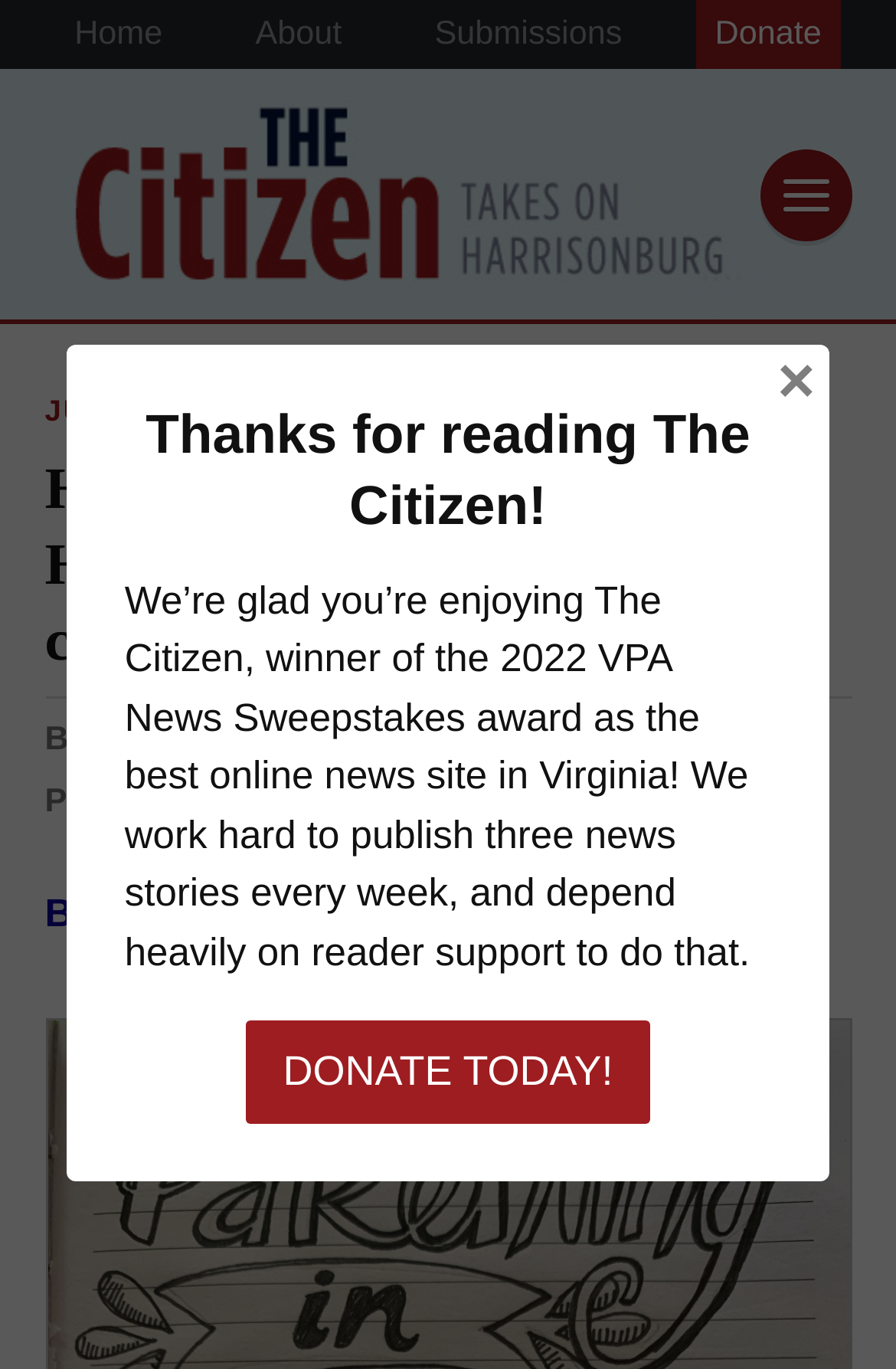What is the award won by The Citizen?
Provide a one-word or short-phrase answer based on the image.

VPA News Sweepstakes award